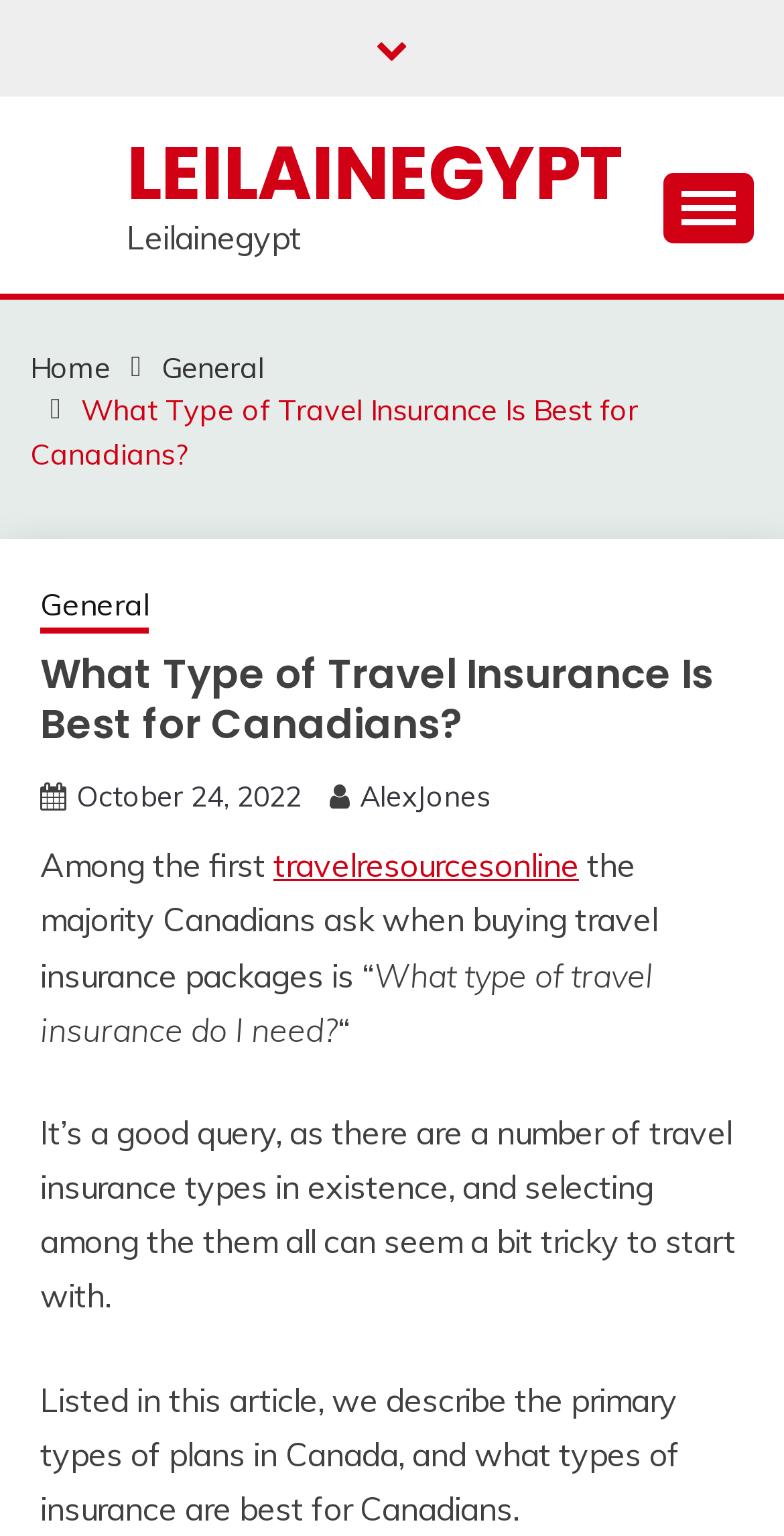Extract the primary headline from the webpage and present its text.

What Type of Travel Insurance Is Best for Canadians?